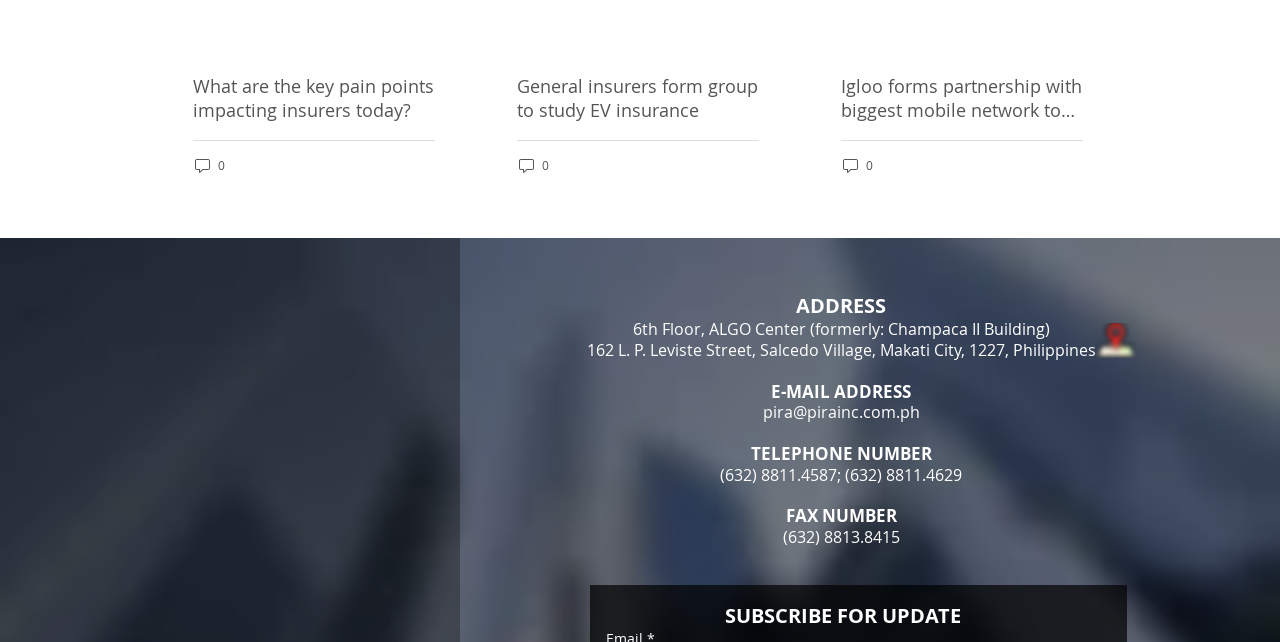Please give a succinct answer using a single word or phrase:
What is the address of the company?

162 L. P. Leviste Street, Makati City